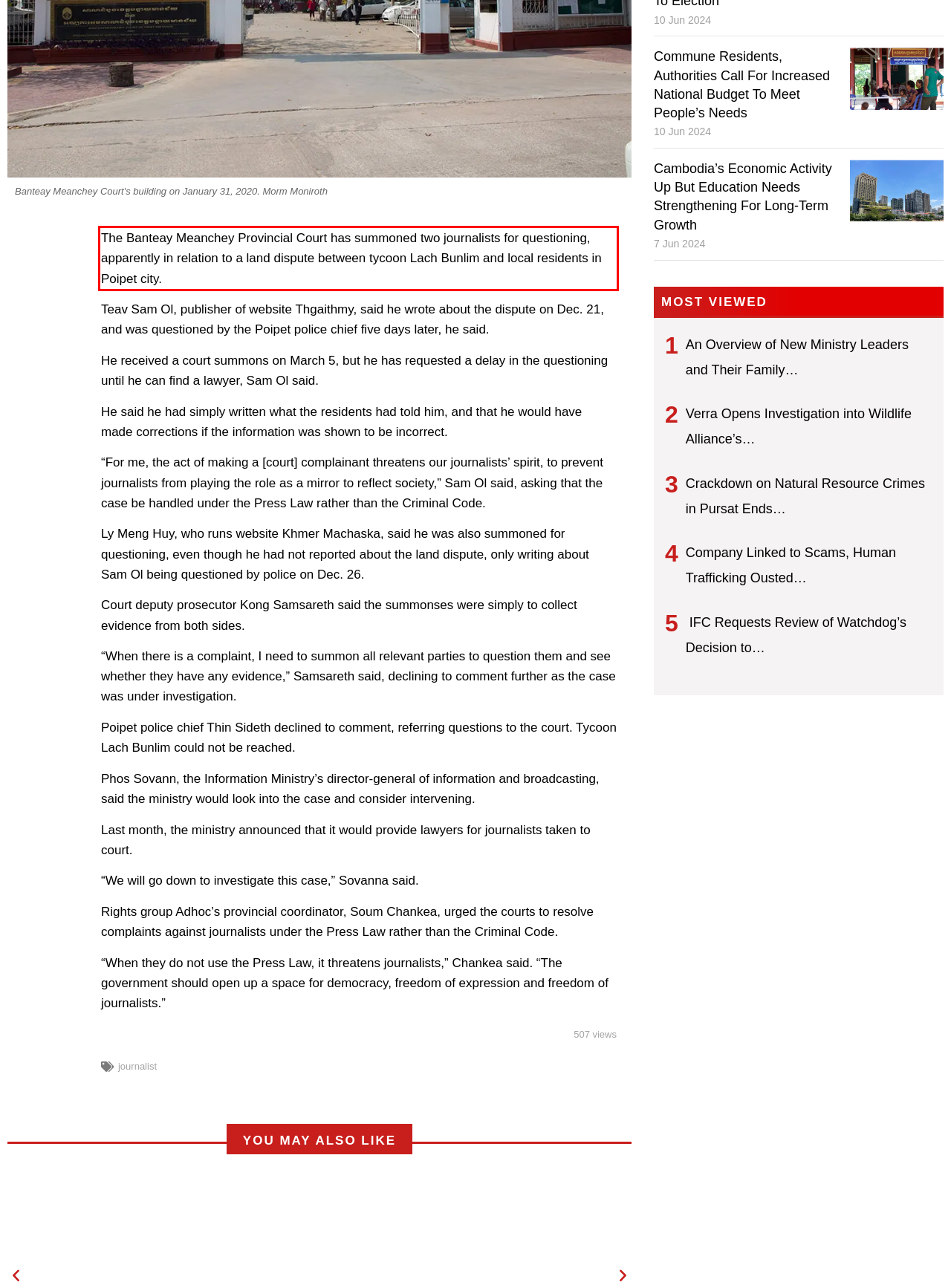There is a screenshot of a webpage with a red bounding box around a UI element. Please use OCR to extract the text within the red bounding box.

The Banteay Meanchey Provincial Court has summoned two journalists for questioning, apparently in relation to a land dispute between tycoon Lach Bunlim and local residents in Poipet city.